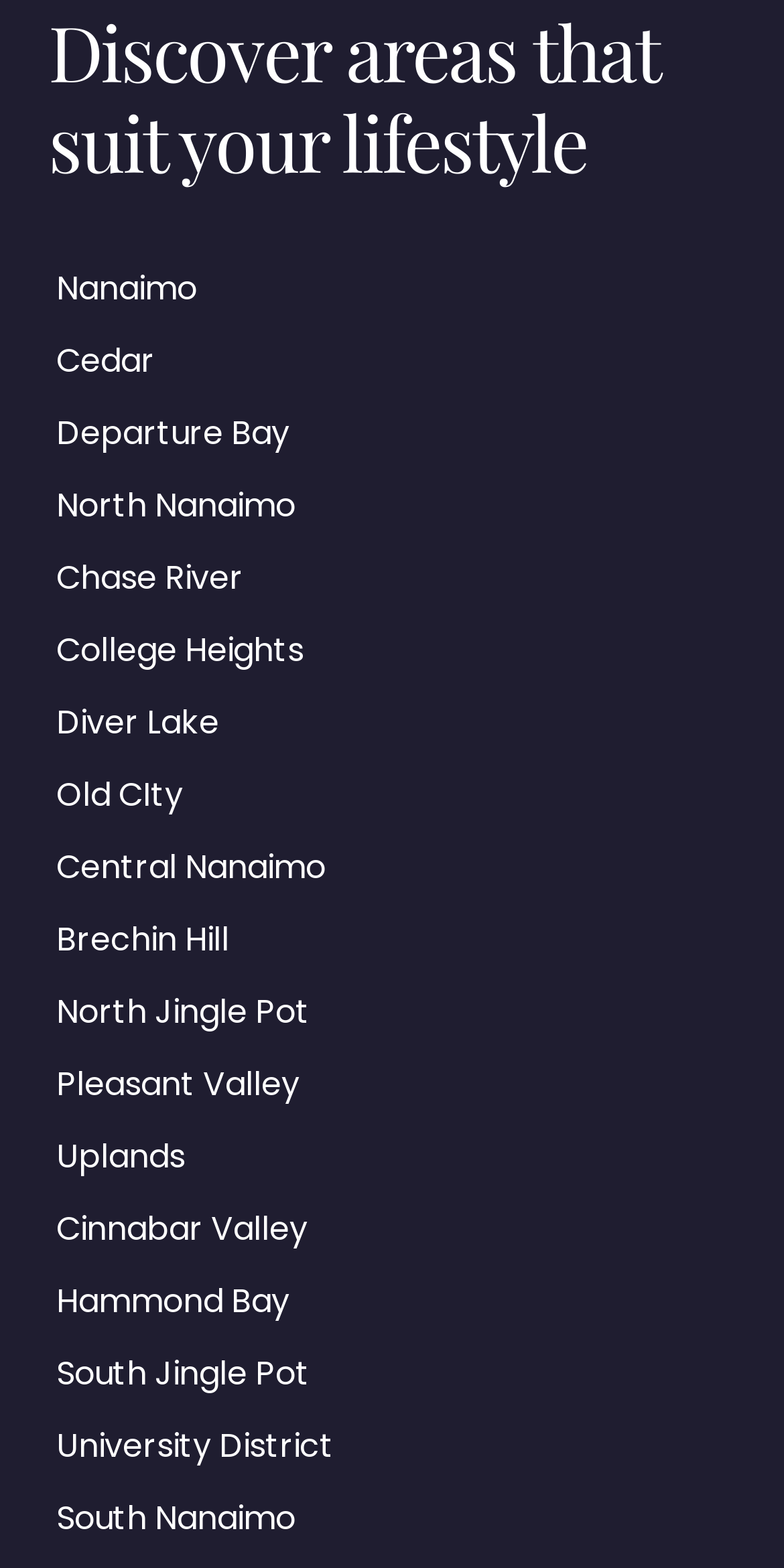Find the bounding box coordinates for the area that should be clicked to accomplish the instruction: "Learn about Hammond Bay".

[0.072, 0.815, 0.369, 0.844]